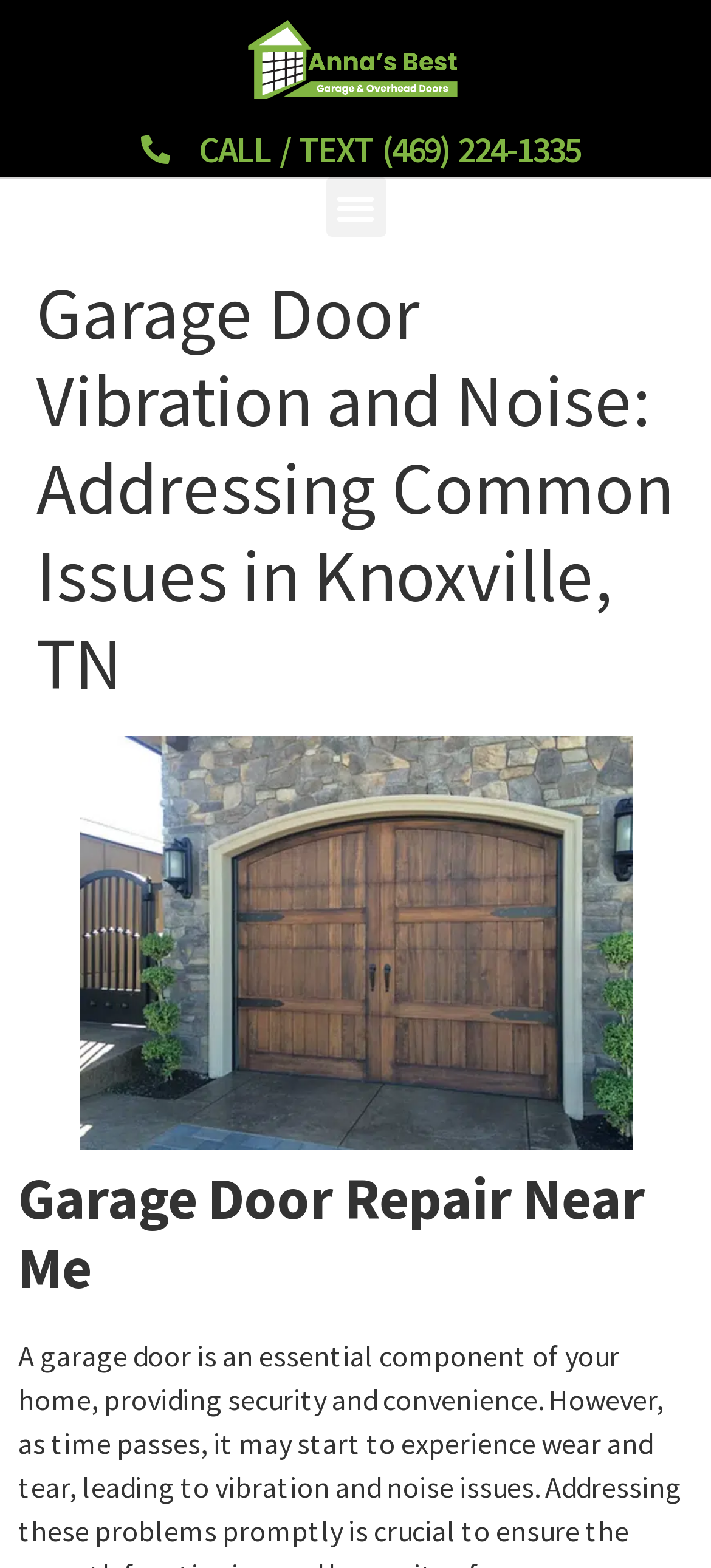Please answer the following question using a single word or phrase: 
What is the phone number to call or text for garage door services?

(469) 224-1335